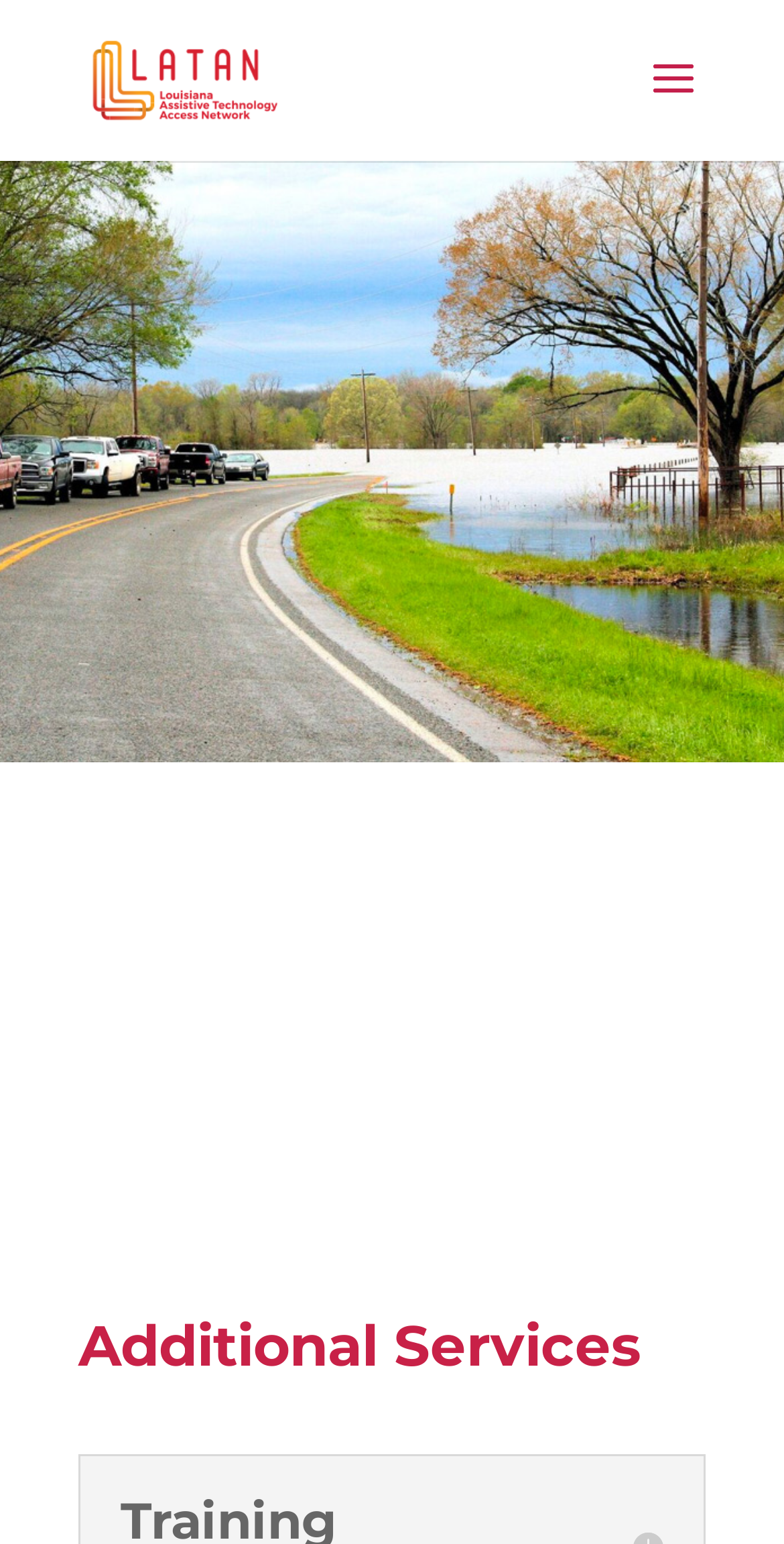Bounding box coordinates are specified in the format (top-left x, top-left y, bottom-right x, bottom-right y). All values are floating point numbers bounded between 0 and 1. Please provide the bounding box coordinate of the region this sentence describes: alt="LATAN"

[0.11, 0.036, 0.359, 0.064]